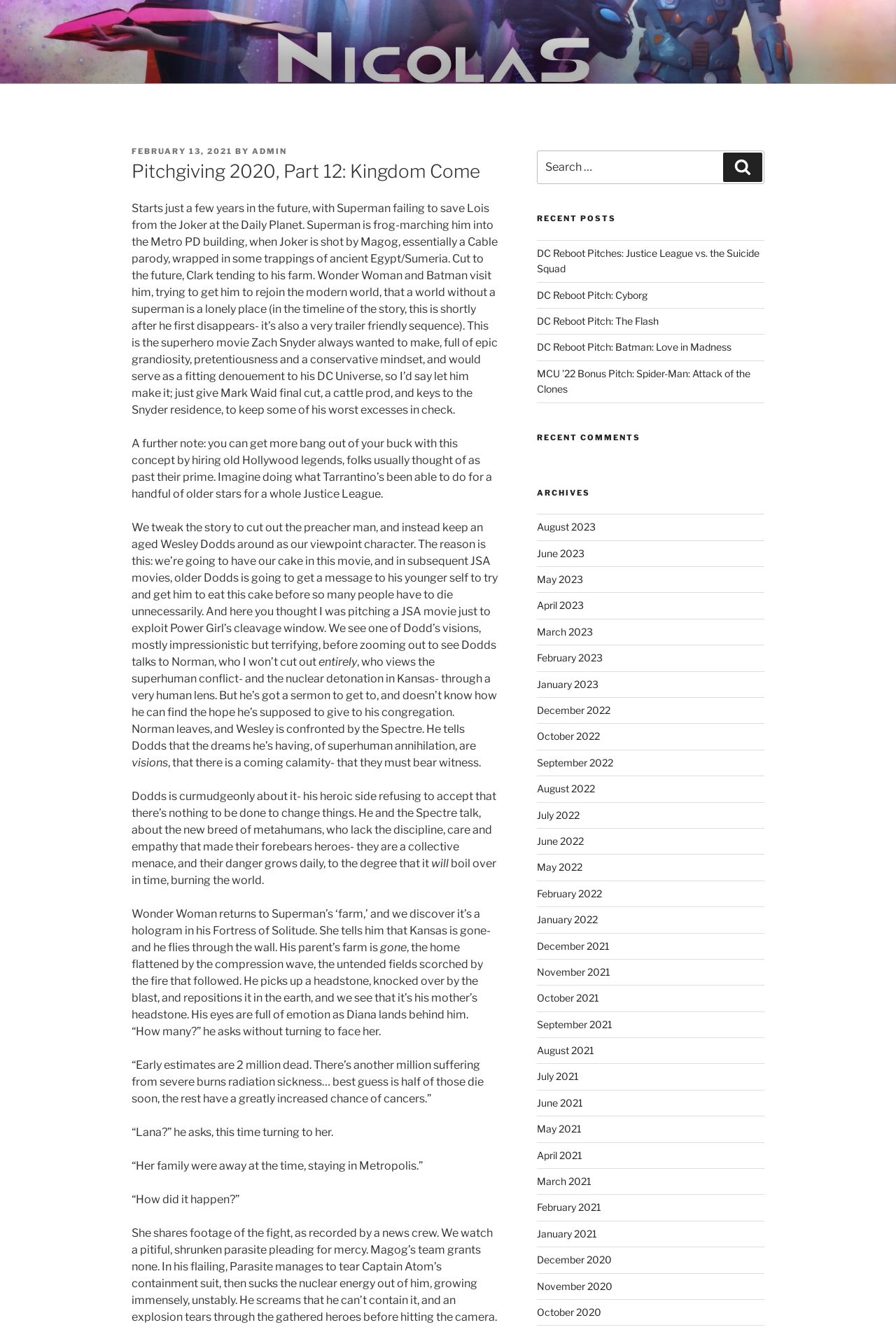How many recent posts are listed?
Provide a detailed answer to the question, using the image to inform your response.

I counted the number of links under the 'RECENT POSTS' heading and found that there are 5 recent posts listed.